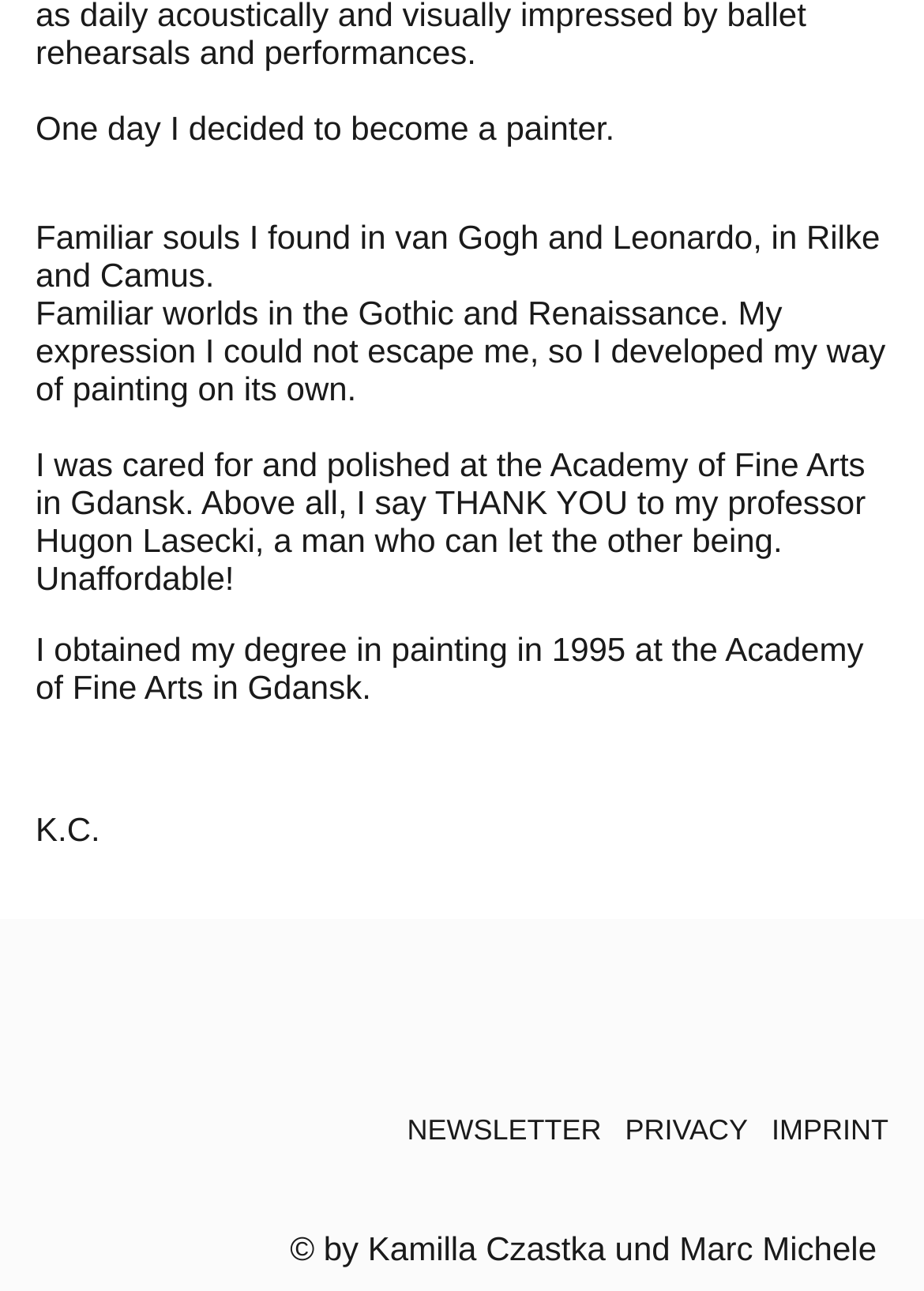Please determine the bounding box coordinates, formatted as (top-left x, top-left y, bottom-right x, bottom-right y), with all values as floating point numbers between 0 and 1. Identify the bounding box of the region described as: Imprint

[0.835, 0.862, 0.962, 0.888]